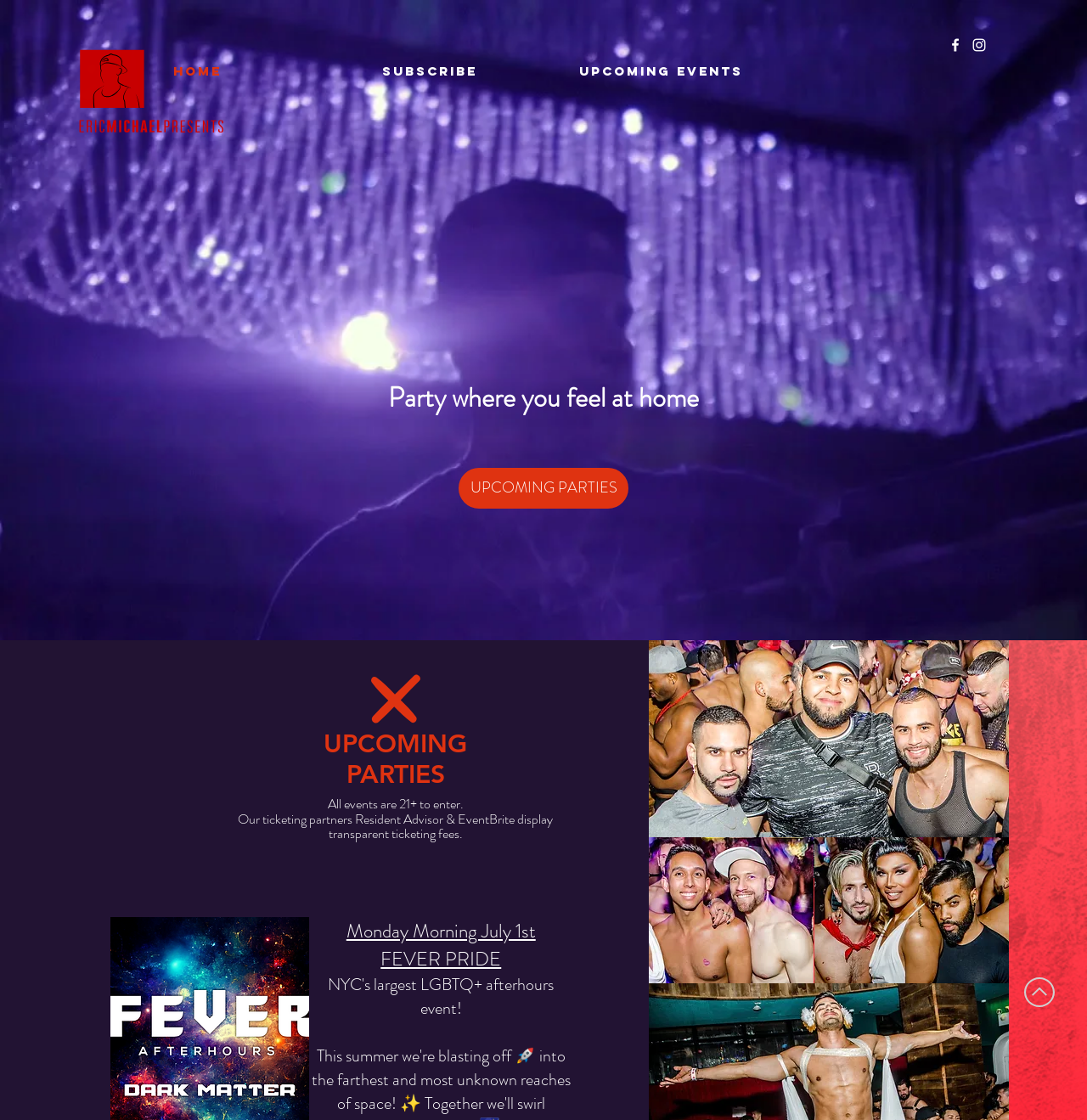Please find the bounding box coordinates for the clickable element needed to perform this instruction: "Subscribe to the feed".

None